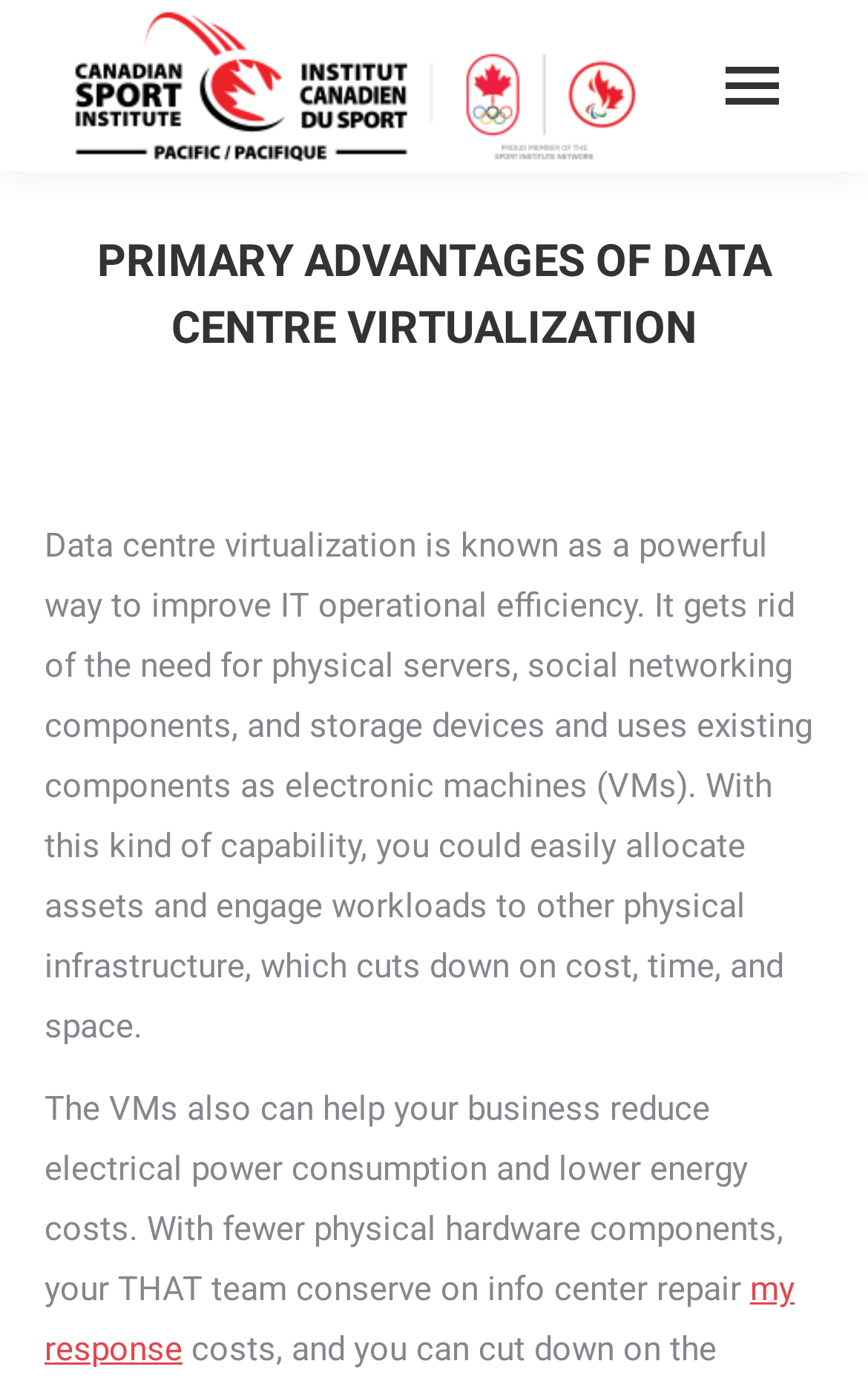What can be easily allocated with data centre virtualization?
Using the information from the image, answer the question thoroughly.

With data centre virtualization, assets and workloads can be easily allocated to other physical infrastructure, which cuts down on cost, time, and space. This is stated in the webpage content.